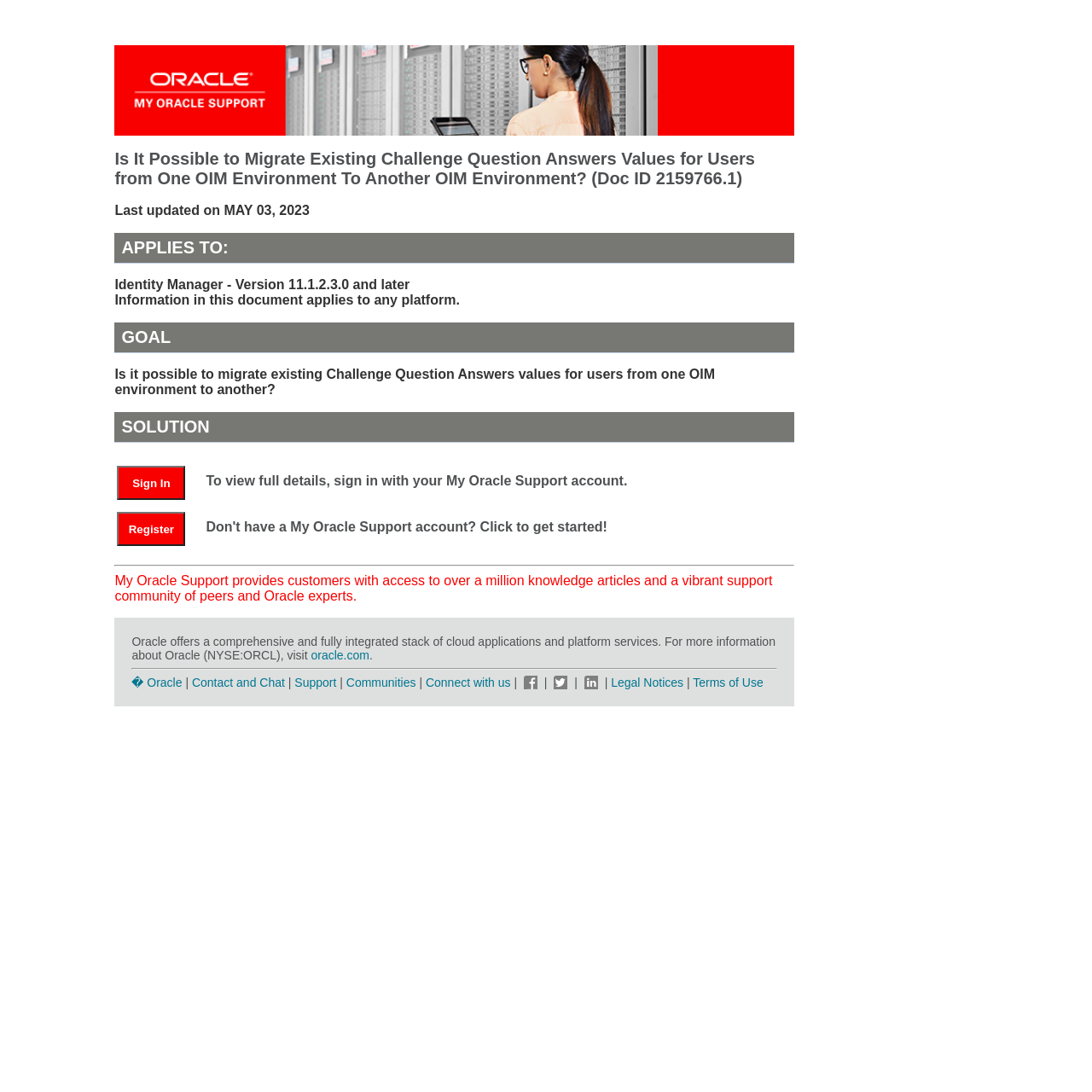Can you show the bounding box coordinates of the region to click on to complete the task described in the instruction: "Sign in with your My Oracle Support account"?

[0.107, 0.427, 0.17, 0.458]